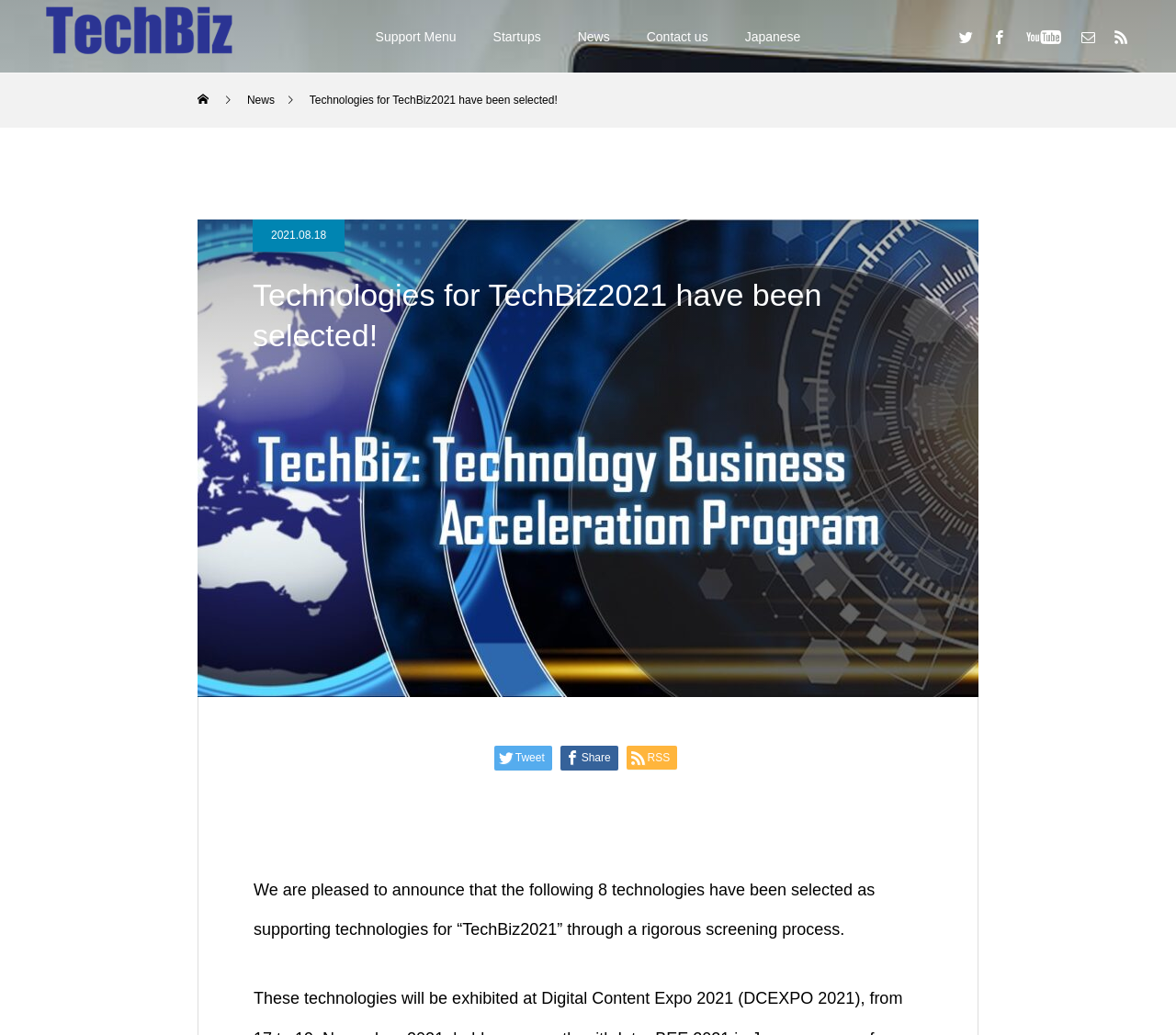Illustrate the webpage thoroughly, mentioning all important details.

This webpage appears to be an announcement page for TechBiz2021, a content technology exhibition. At the top left, there is a logo image with a link to "TechBiz by DCAJ". Next to it, there are five navigation links: "Support Menu", "Startups", "News", "Contact us", and "Japanese". 

On the top right, there are five social media links, represented by icons. Below the navigation links, there is a main heading that reads "Technologies for TechBiz2021 have been selected!". 

Underneath the heading, there is a subheading with the same text, accompanied by a timestamp "2021.08.18". Below this, there is a paragraph of text that explains the selection process for the supporting technologies. 

At the bottom of the page, there are three more social media links, labeled "Tweet", "Share", and "RSS". The page also lists eight selected technologies, which are not explicitly mentioned in the provided accessibility tree, but are hinted at in the meta description. These technologies include "WHITEROOM", "Spacial", "HatchpotVR", "リアルタイム映像転送による無線LED制御システム", "Holoeyes Edu", "カタチスペース", "拡張現実（AR）を利用した製造現場で使用する作業管理システム", and "空中映像表示・空中映像ユーザーインターフェース".